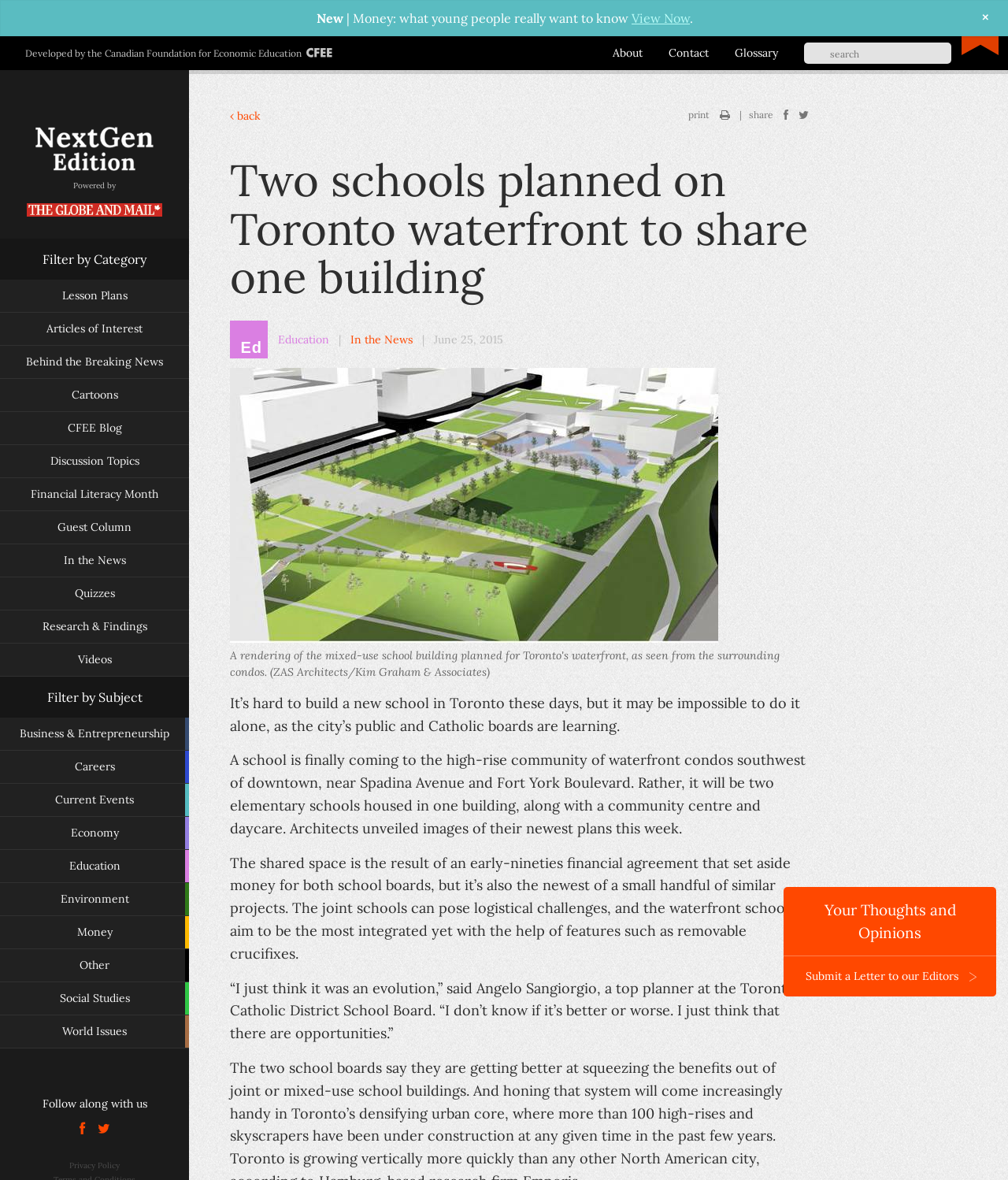Please answer the following query using a single word or phrase: 
What is the logo above the 'Powered by' text?

NextGen Edition Logo